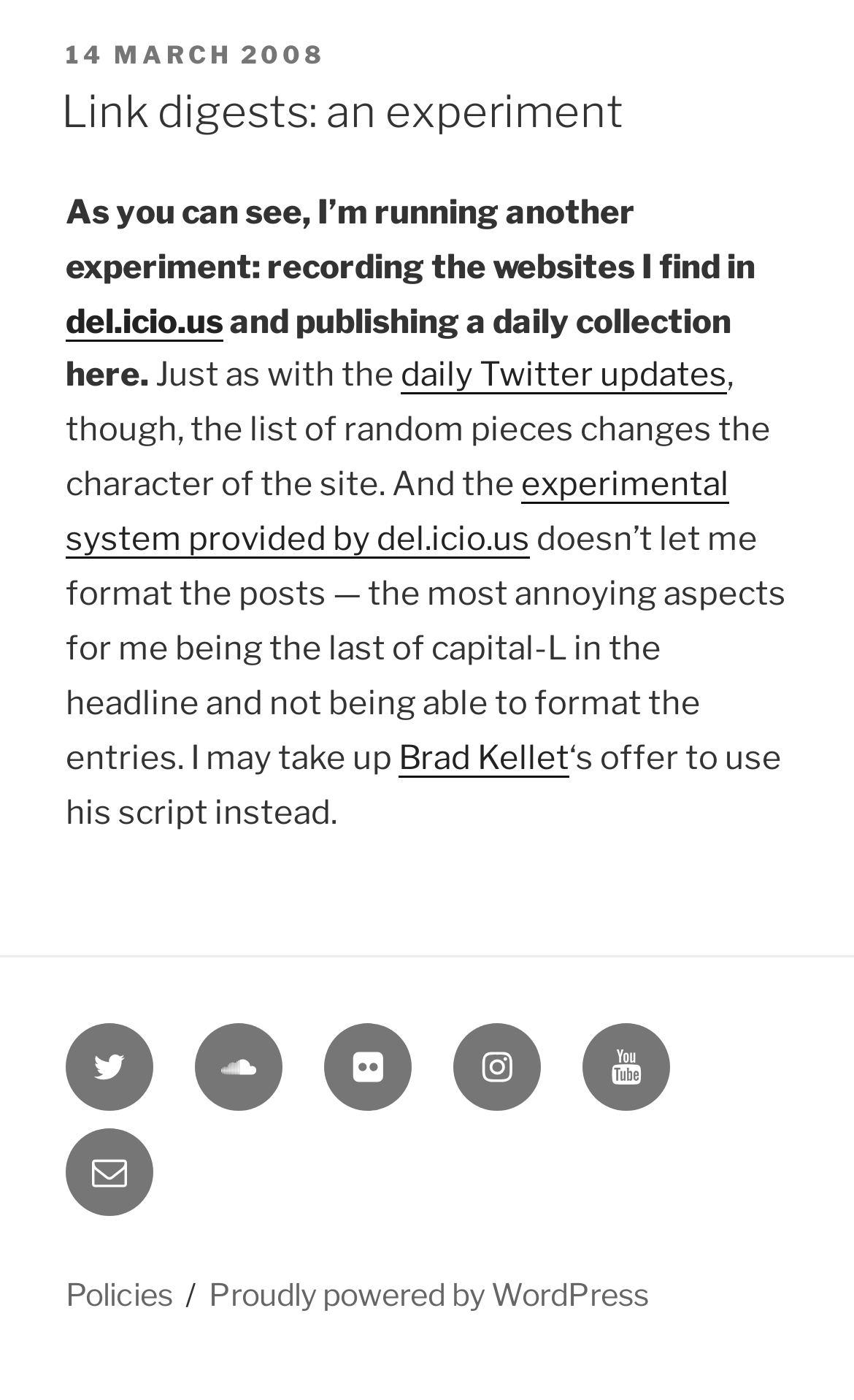Find and provide the bounding box coordinates for the UI element described with: "Instagram".

[0.531, 0.731, 0.633, 0.793]